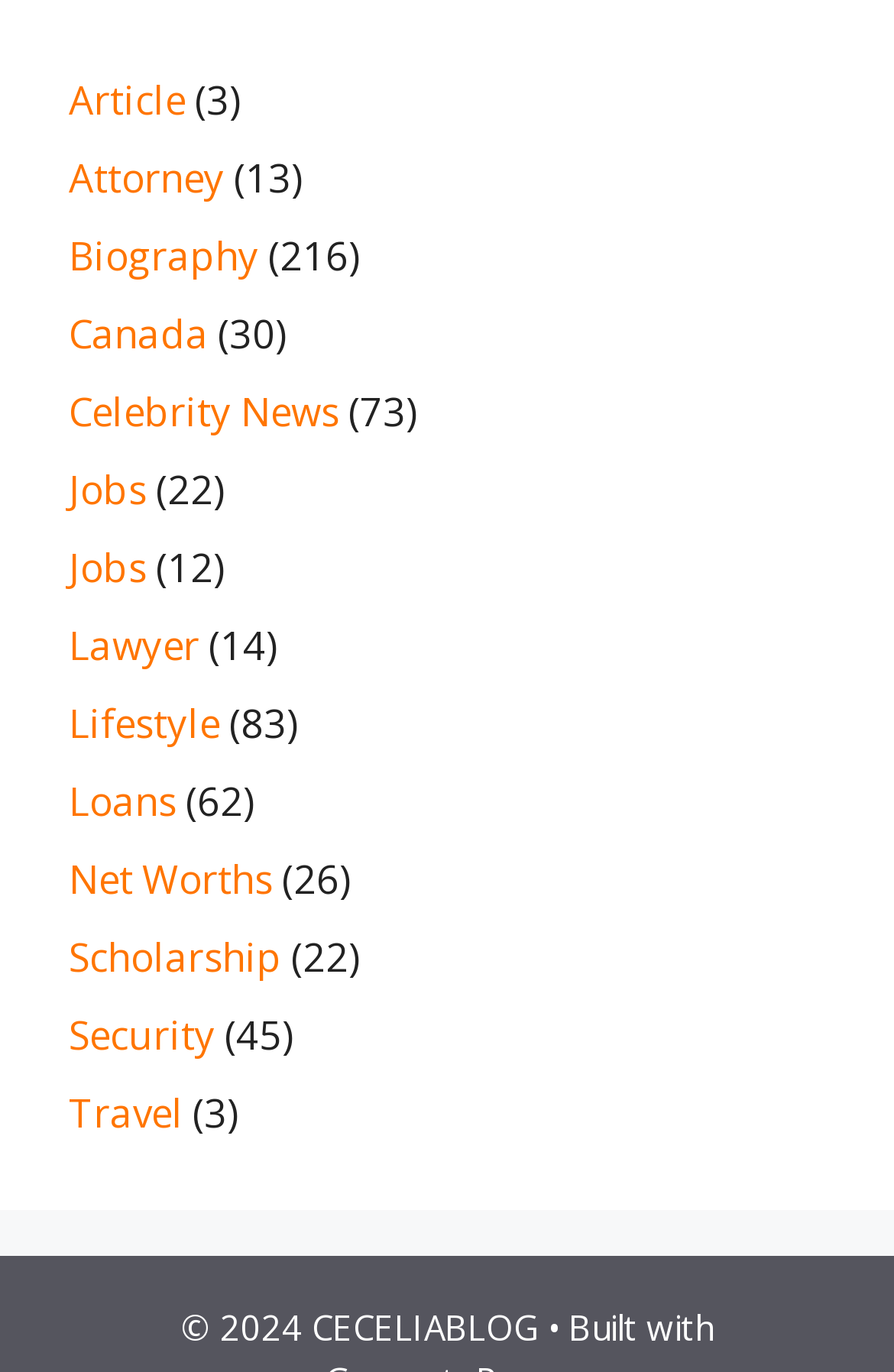Identify the coordinates of the bounding box for the element that must be clicked to accomplish the instruction: "Explore Jobs".

[0.077, 0.337, 0.164, 0.375]